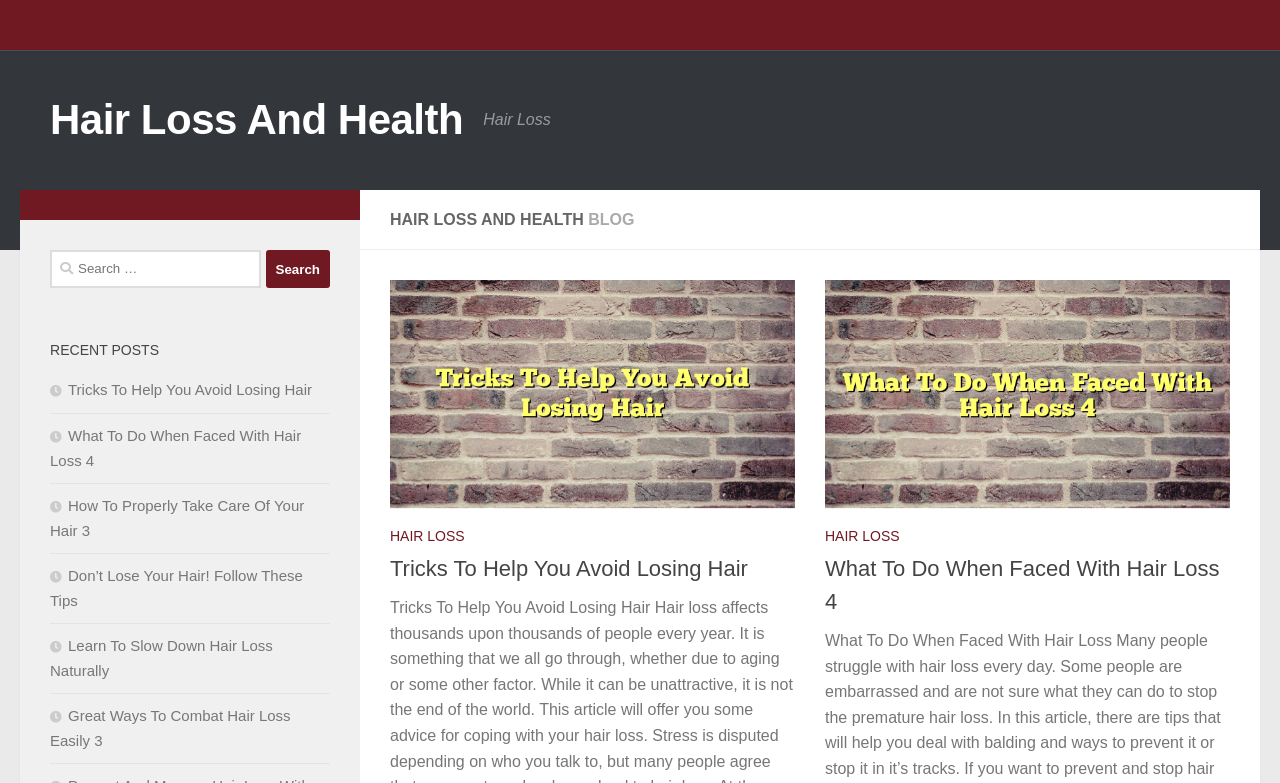What is the common theme among the recent posts? Based on the image, give a response in one word or a short phrase.

Hair loss and hair care